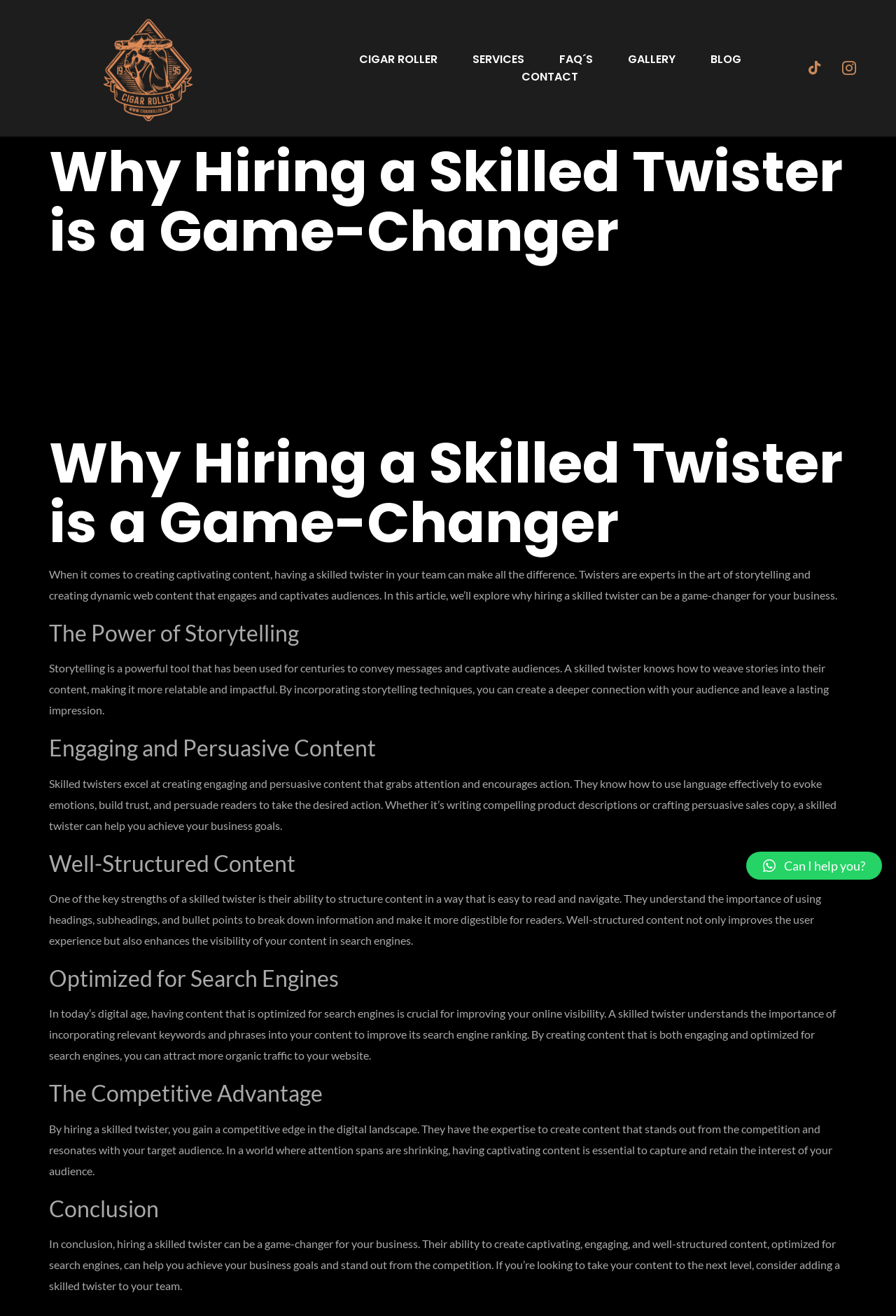Illustrate the webpage's structure and main components comprehensively.

The webpage is about the importance of hiring a skilled twister for creating captivating content. At the top left, there is a link to "Cigar Roller, profesional cigar roller service" accompanied by an image. Below this, there is a navigation menu with links to "CIGAR ROLLER", "SERVICES", "FAQ'S", "GALLERY", "BLOG", and "CONTACT". 

On the right side, there is a smaller link with no text. The main content of the webpage is divided into sections, each with a heading and a paragraph of text. The first section has a heading "Why Hiring a Skilled Twister is a Game-Changer" and explains the benefits of having a skilled twister in a team. 

The following sections have headings "The Power of Storytelling", "Engaging and Persuasive Content", "Well-Structured Content", "Optimized for Search Engines", "The Competitive Advantage", and "Conclusion". Each section discusses a specific advantage of hiring a skilled twister, such as creating engaging content, structuring content for easy reading, and optimizing for search engines. 

At the bottom right, there is a button with the text "Can I help you?". Overall, the webpage has a clean layout with clear headings and concise text, making it easy to read and understand.